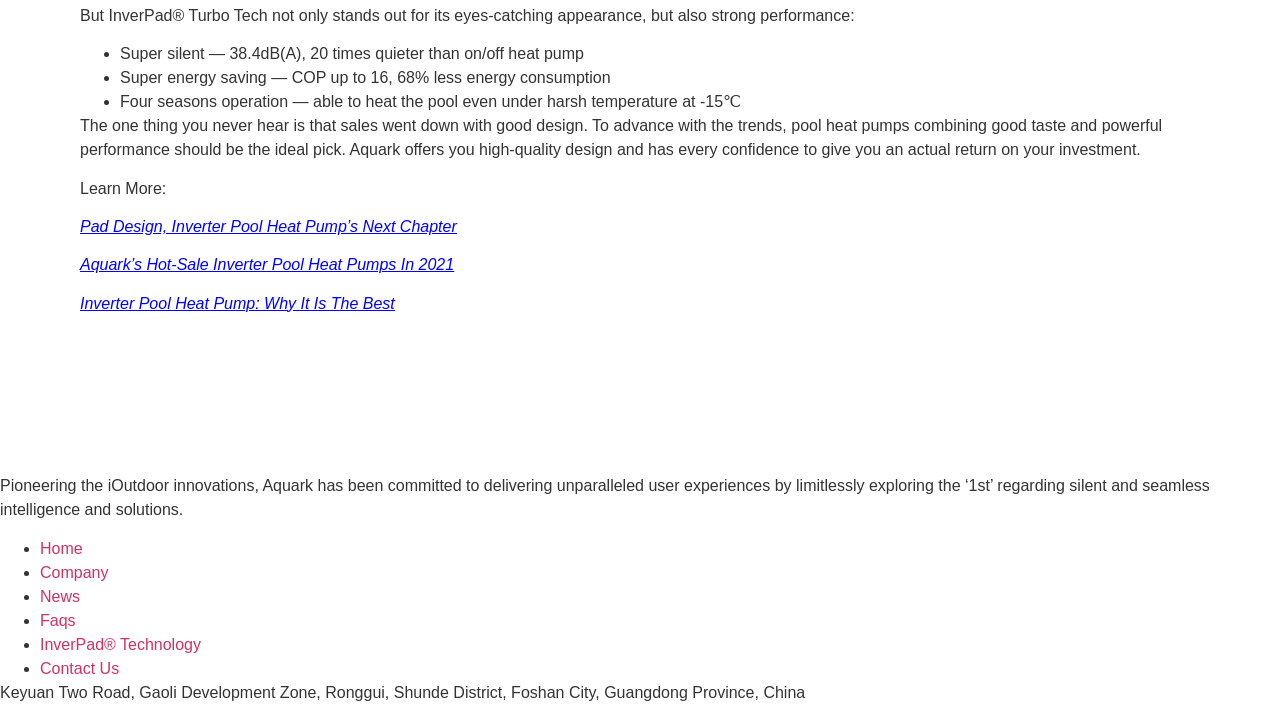What is the noise level of the pool heat pump?
Using the image, give a concise answer in the form of a single word or short phrase.

38.4dB(A)